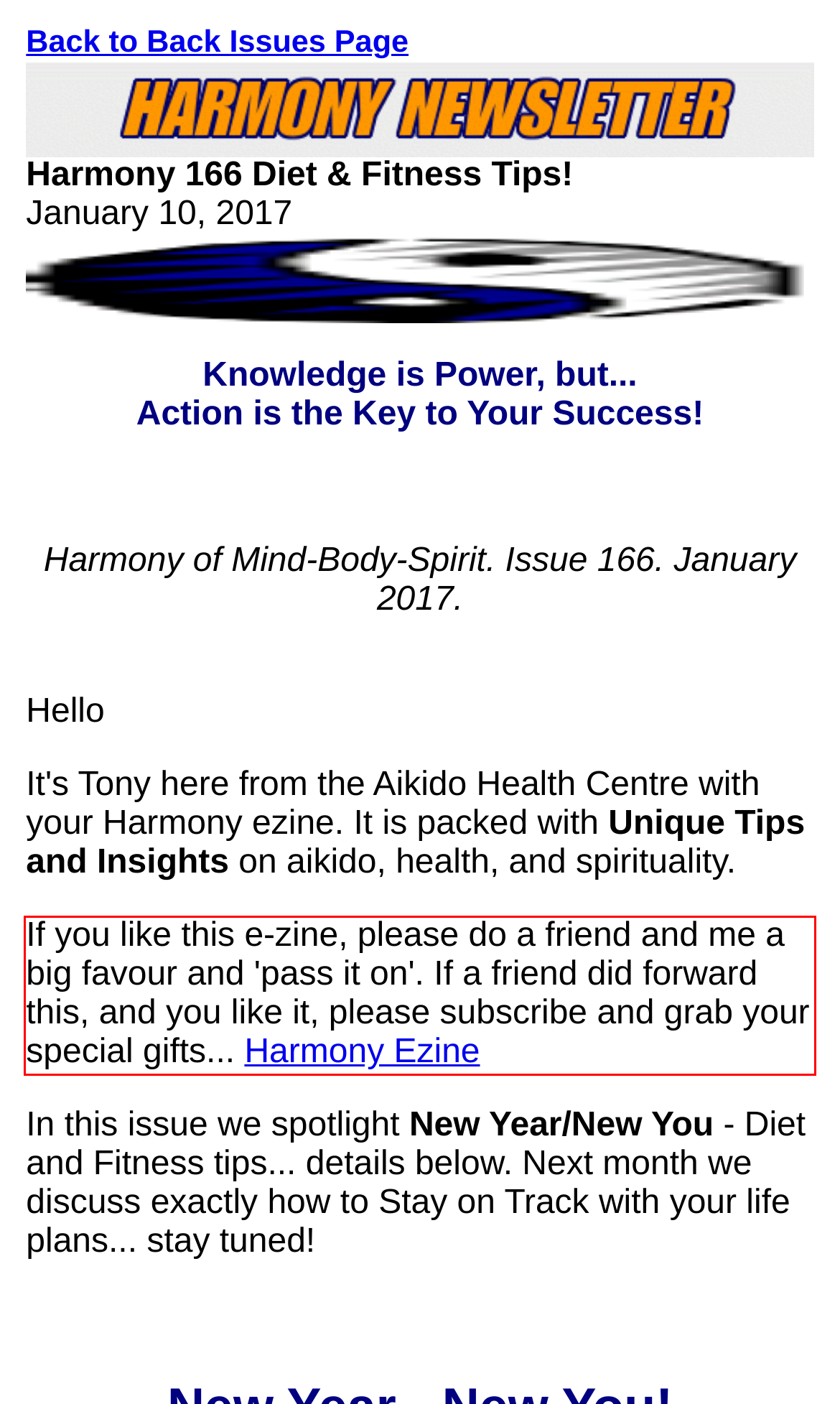You have a screenshot of a webpage where a UI element is enclosed in a red rectangle. Perform OCR to capture the text inside this red rectangle.

If you like this e-zine, please do a friend and me a big favour and 'pass it on'. If a friend did forward this, and you like it, please subscribe and grab your special gifts... Harmony Ezine